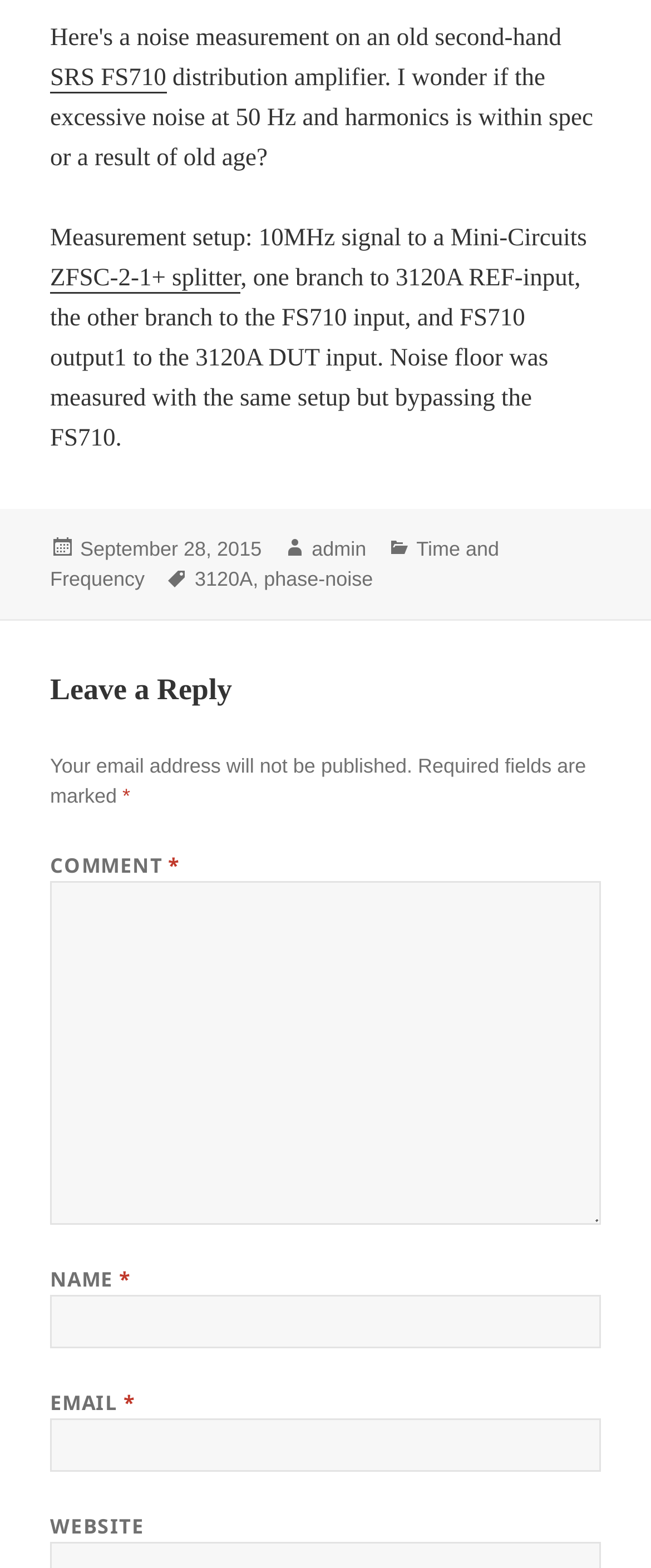Provide the bounding box coordinates of the section that needs to be clicked to accomplish the following instruction: "Click the link to view the post dated September 28, 2015."

[0.123, 0.343, 0.402, 0.359]